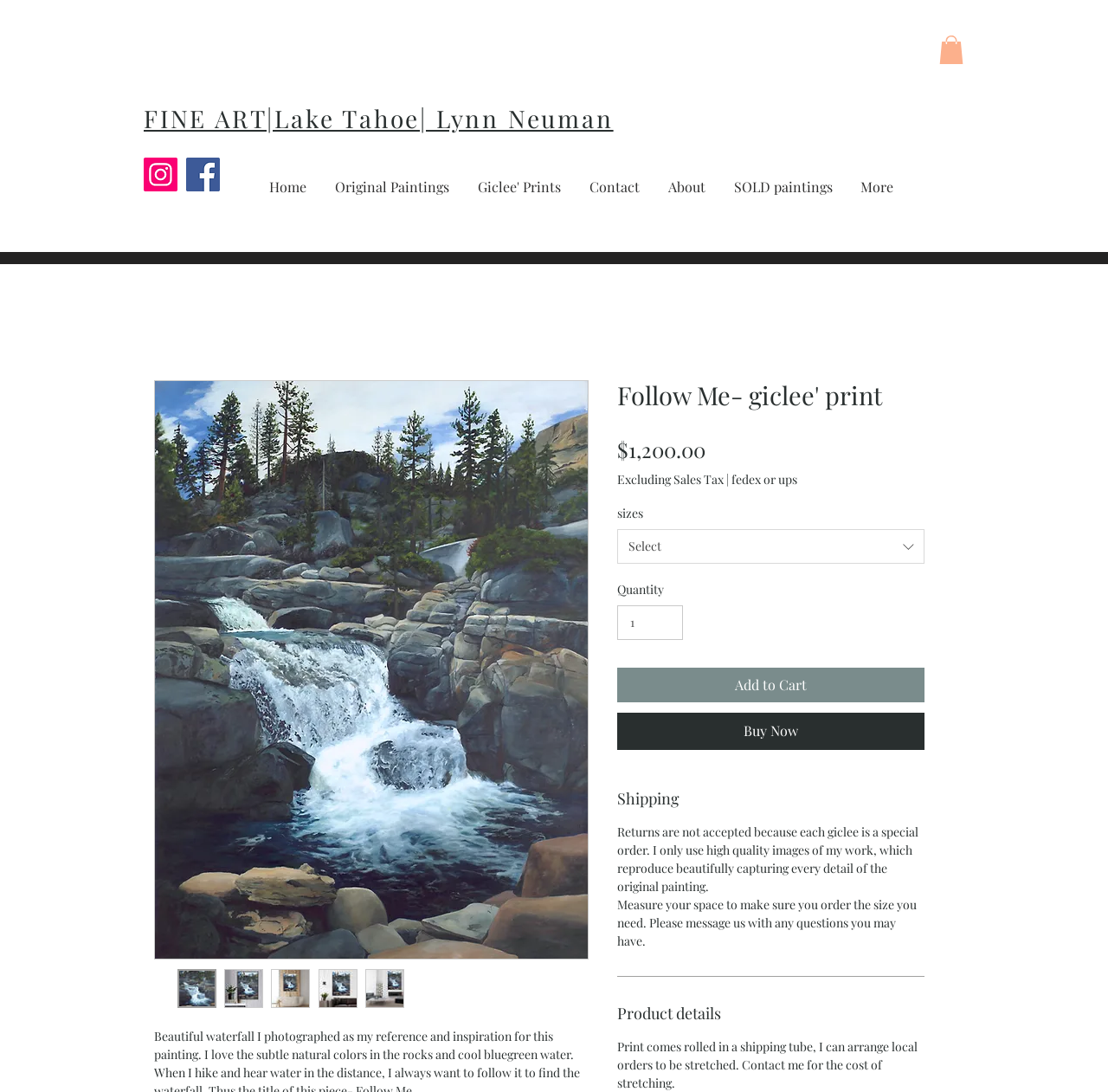What is the purpose of the 'Returns are not accepted' statement?
Please utilize the information in the image to give a detailed response to the question.

The 'Returns are not accepted' statement is because each giclee is a special order, as explained in the product details section.